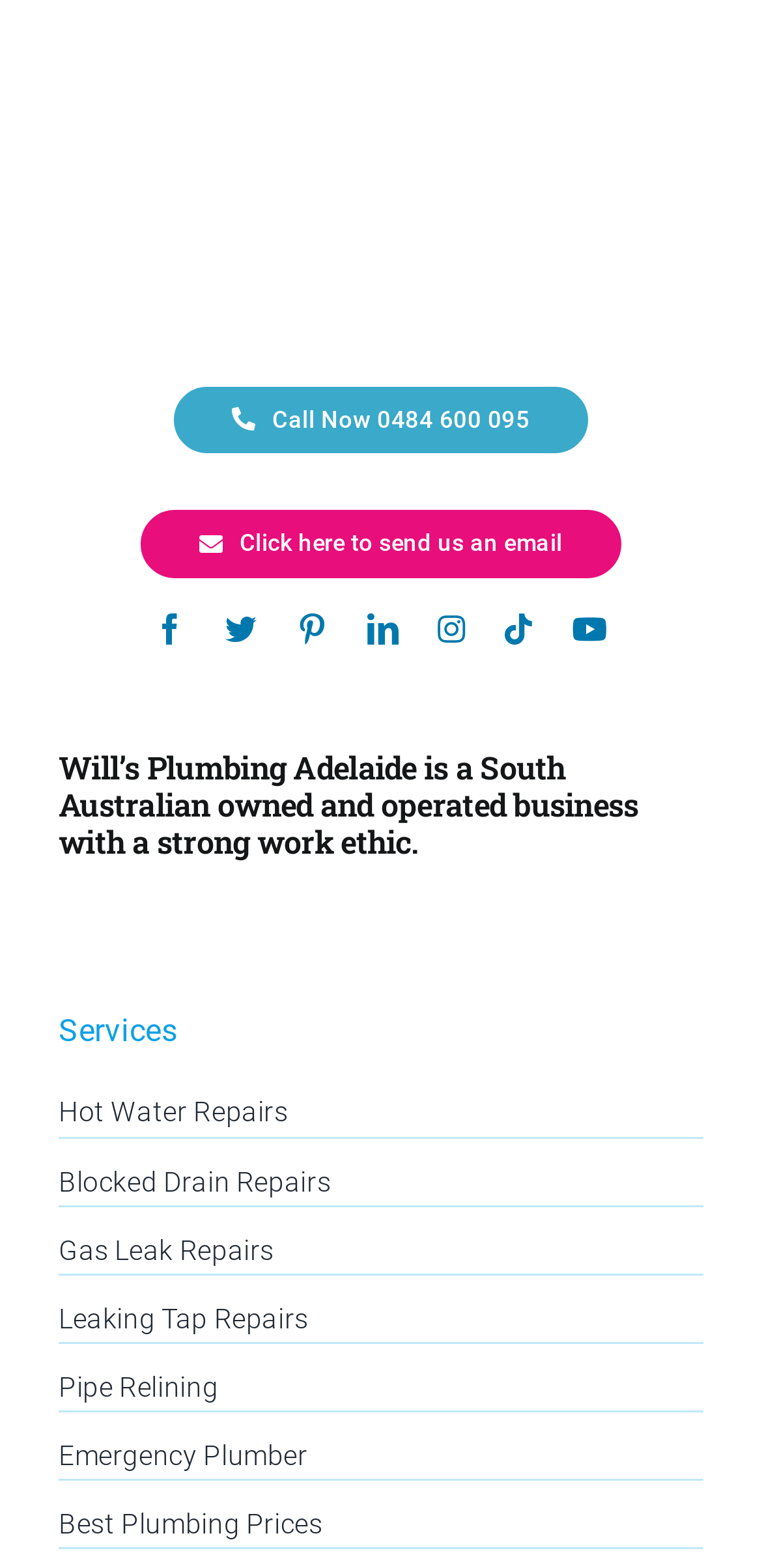How many services are listed?
Ensure your answer is thorough and detailed.

I counted the number of links under the 'Services' heading, which are 'Hot Water Repairs', 'Blocked Drain Repairs', 'Gas Leak Repairs', 'Leaking Tap Repairs', 'Pipe Relining', 'Emergency Plumber', and 'Best Plumbing Prices'. There are 8 services listed.